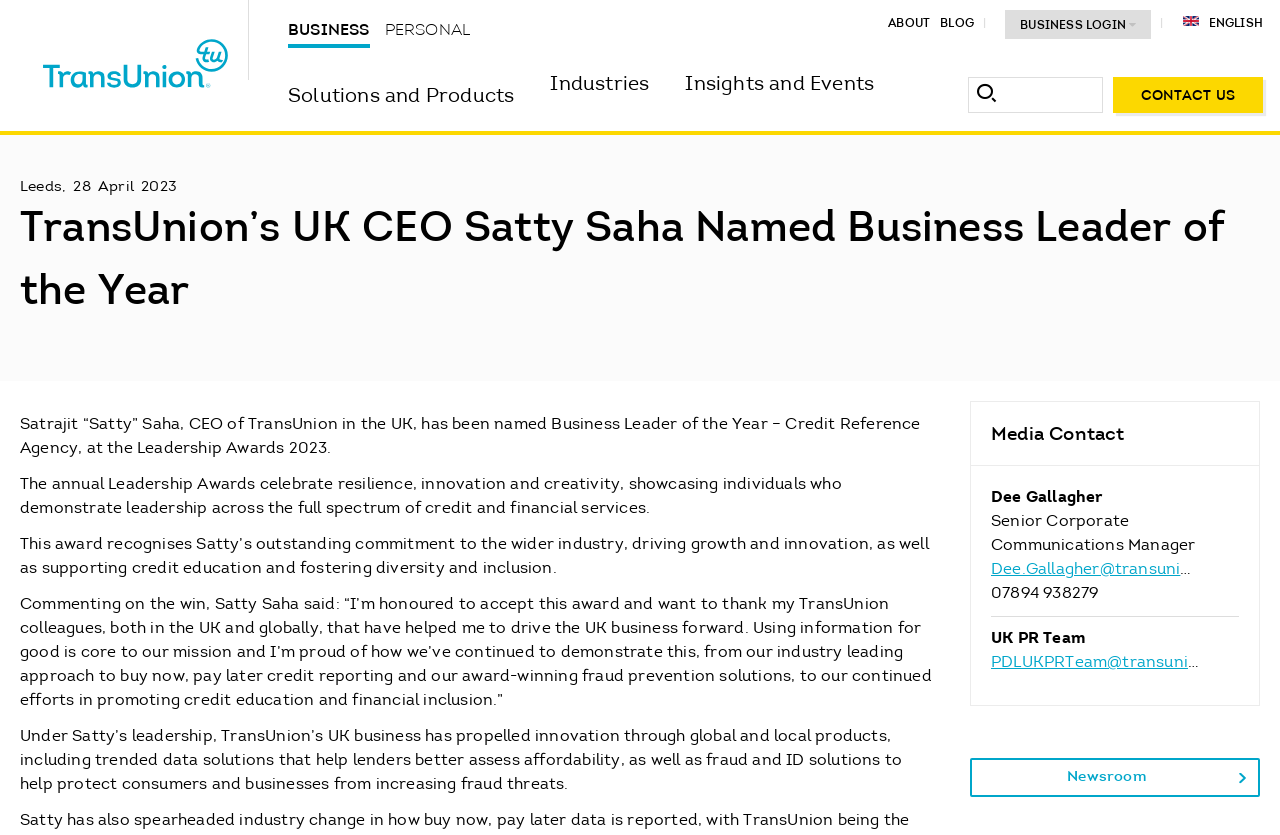Locate the UI element that matches the description Solutions and Products in the webpage screenshot. Return the bounding box coordinates in the format (top-left x, top-left y, bottom-right x, bottom-right y), with values ranging from 0 to 1.

[0.212, 0.073, 0.417, 0.159]